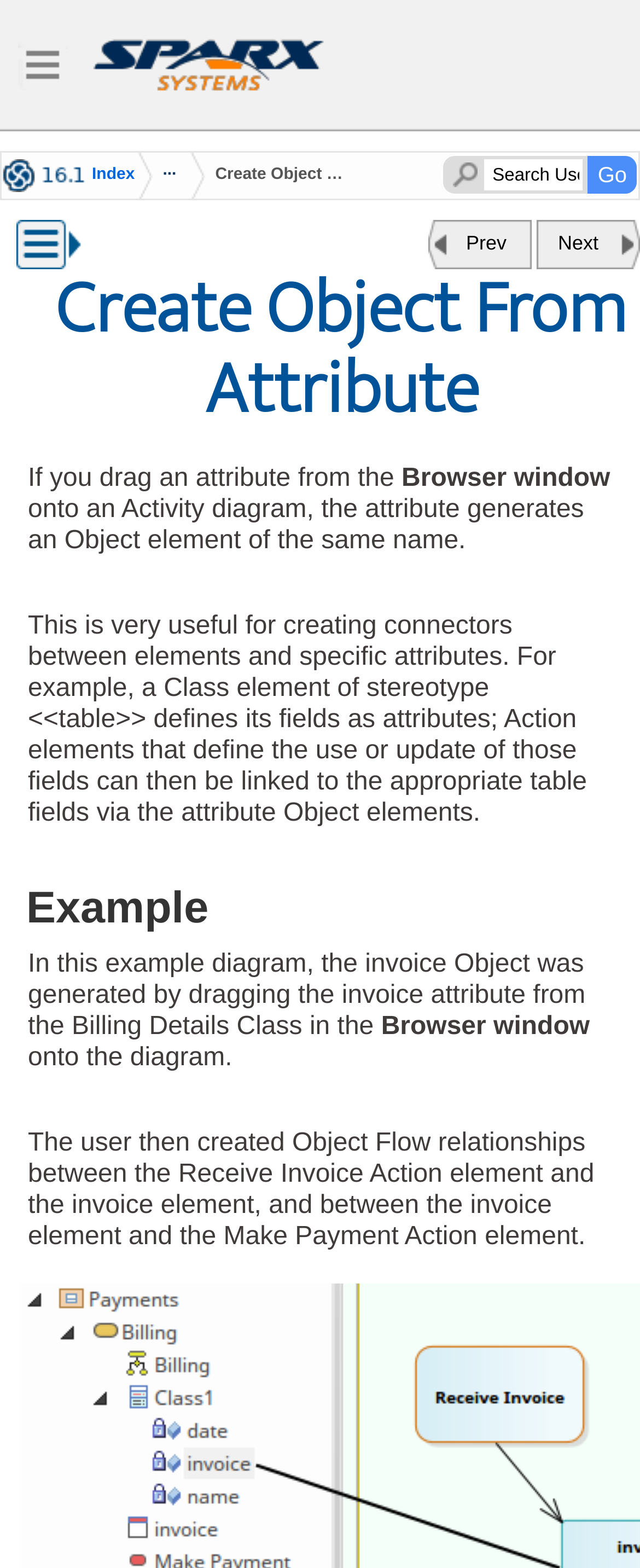What is the stereotype of the Class element in the example?
Give a one-word or short-phrase answer derived from the screenshot.

<<table>>